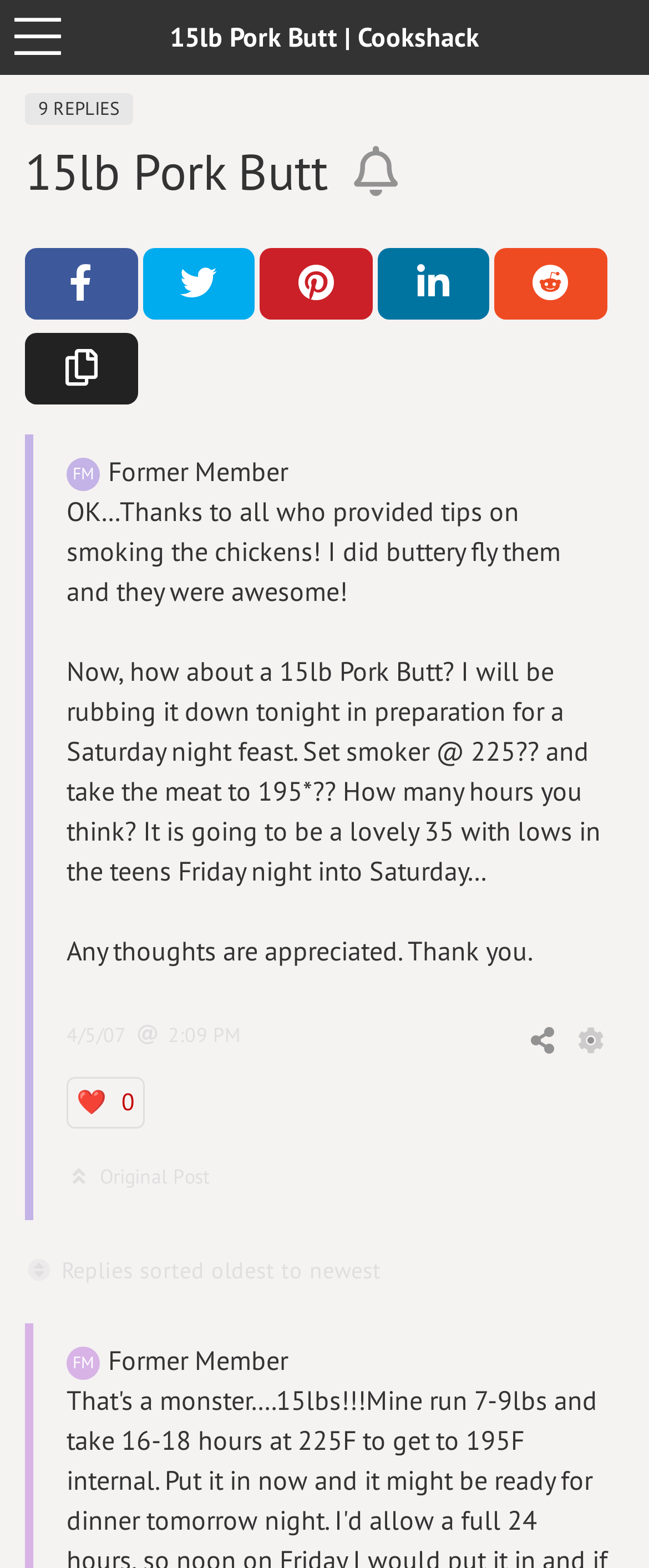What is the topic of discussion?
Look at the screenshot and provide an in-depth answer.

Based on the webpage content, the topic of discussion is about cooking a 15lb Pork Butt, as mentioned in the heading and the text.